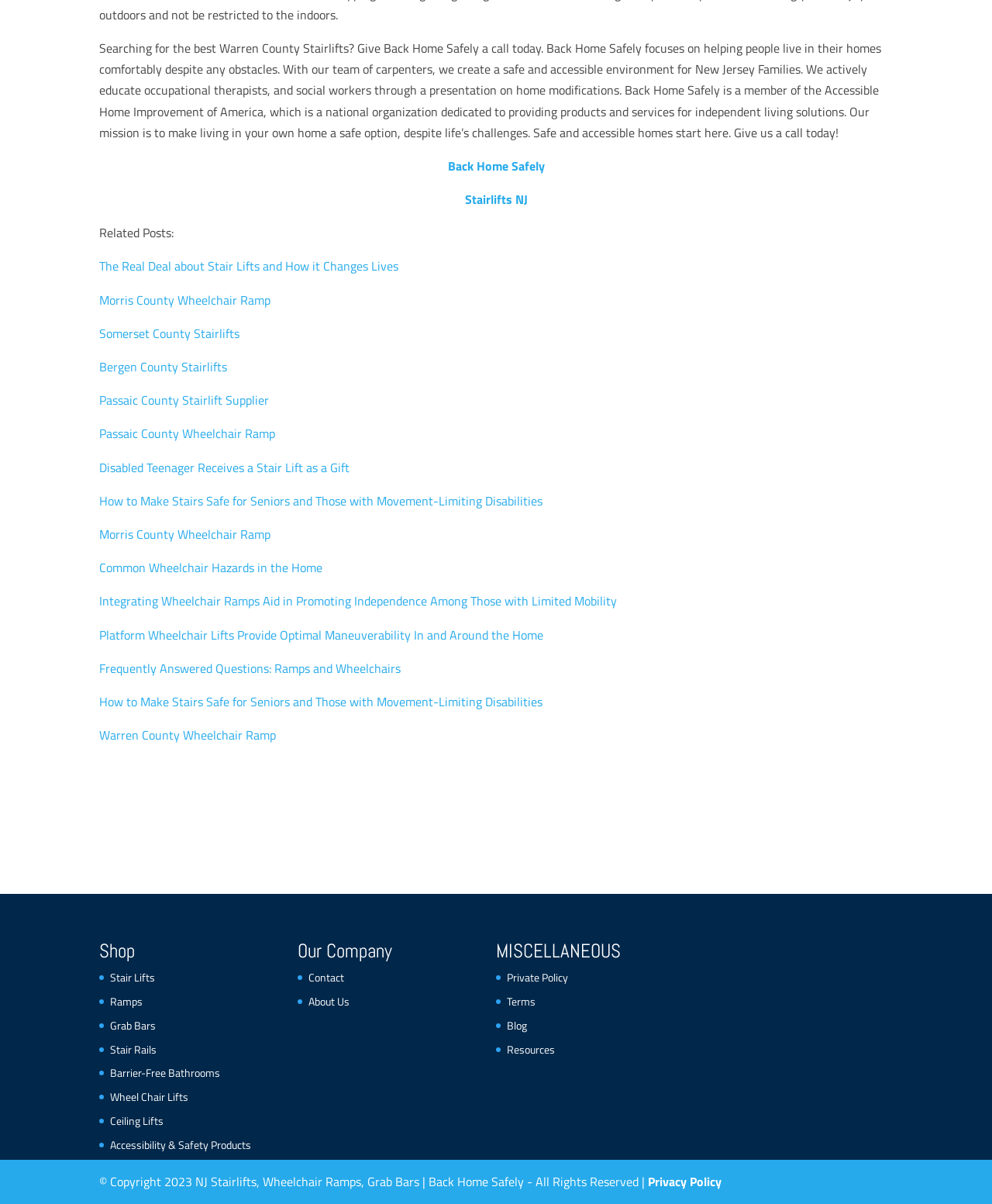Give the bounding box coordinates for the element described as: "Barrier-Free Bathrooms".

[0.111, 0.884, 0.222, 0.898]